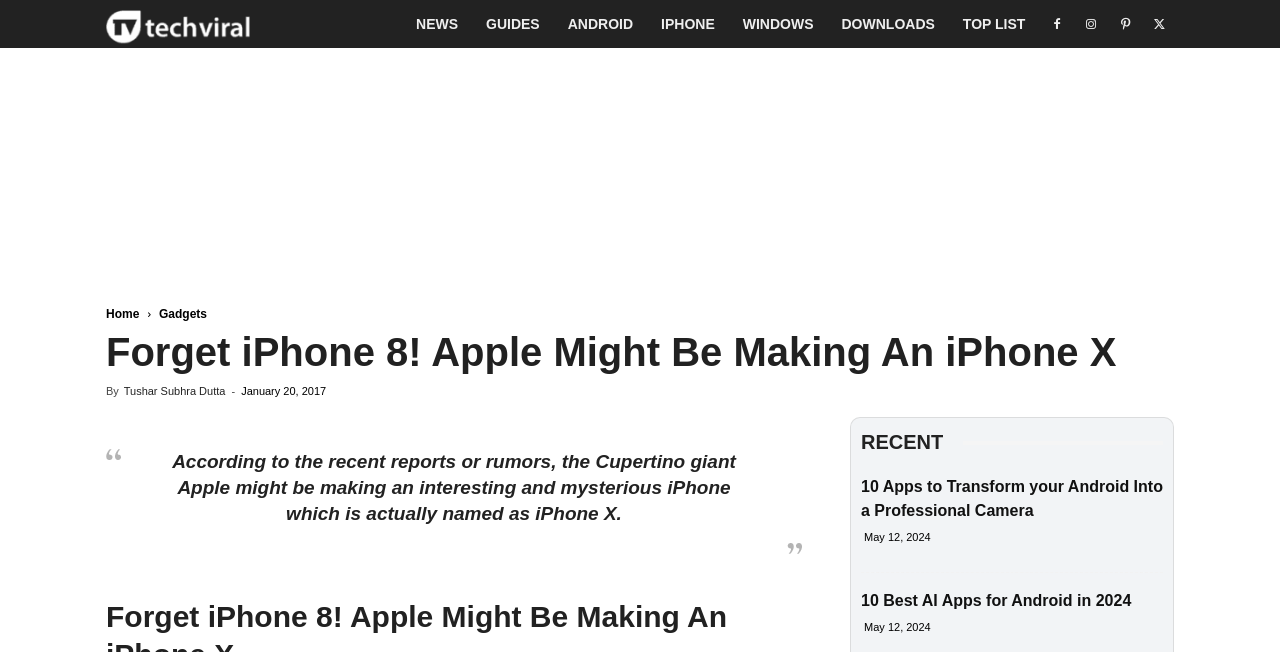Locate the bounding box of the UI element described by: "Facebook" in the given webpage screenshot.

[0.814, 0.0, 0.838, 0.074]